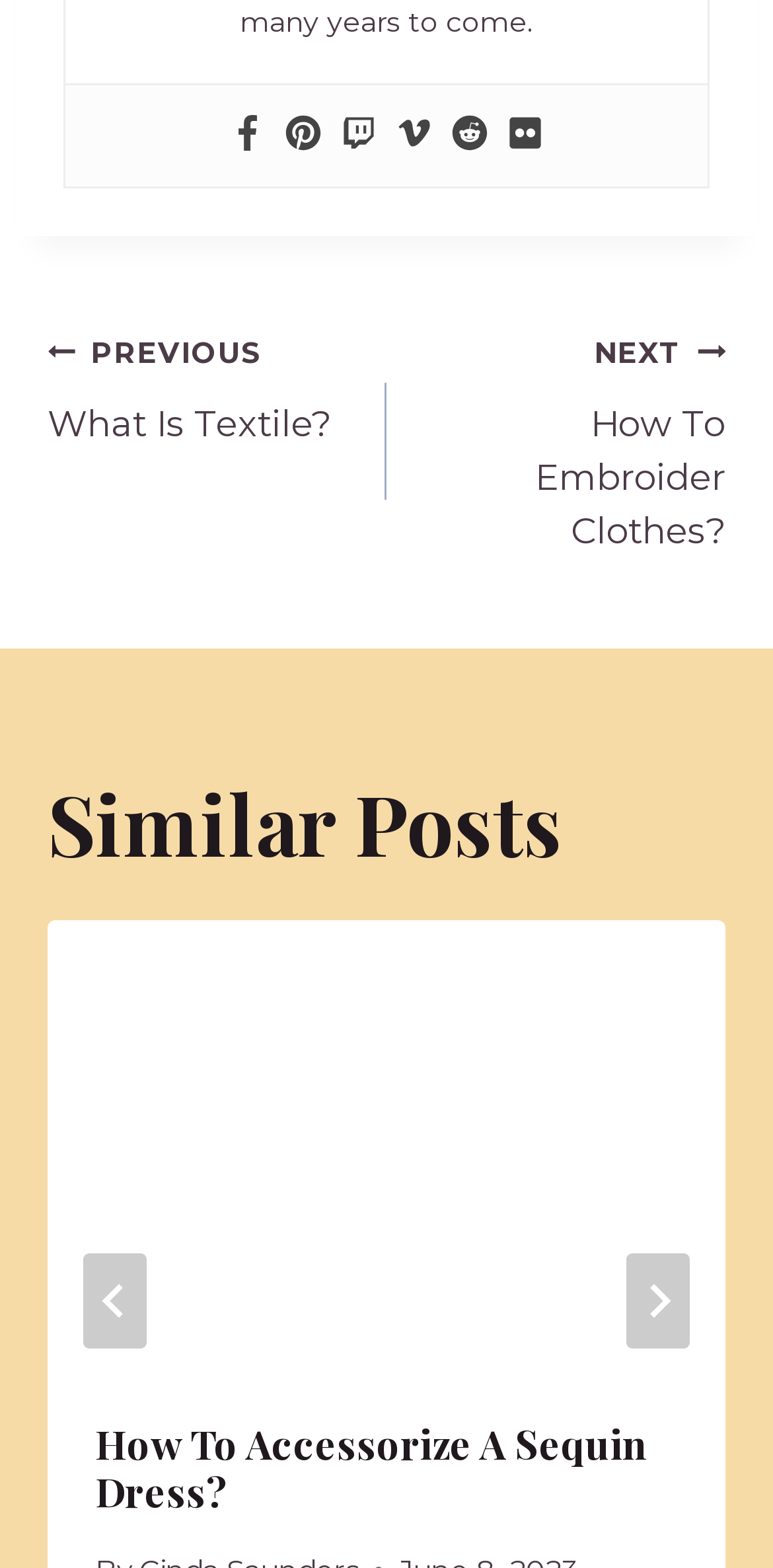Find the bounding box coordinates of the clickable element required to execute the following instruction: "View previous post". Provide the coordinates as four float numbers between 0 and 1, i.e., [left, top, right, bottom].

[0.062, 0.207, 0.5, 0.288]